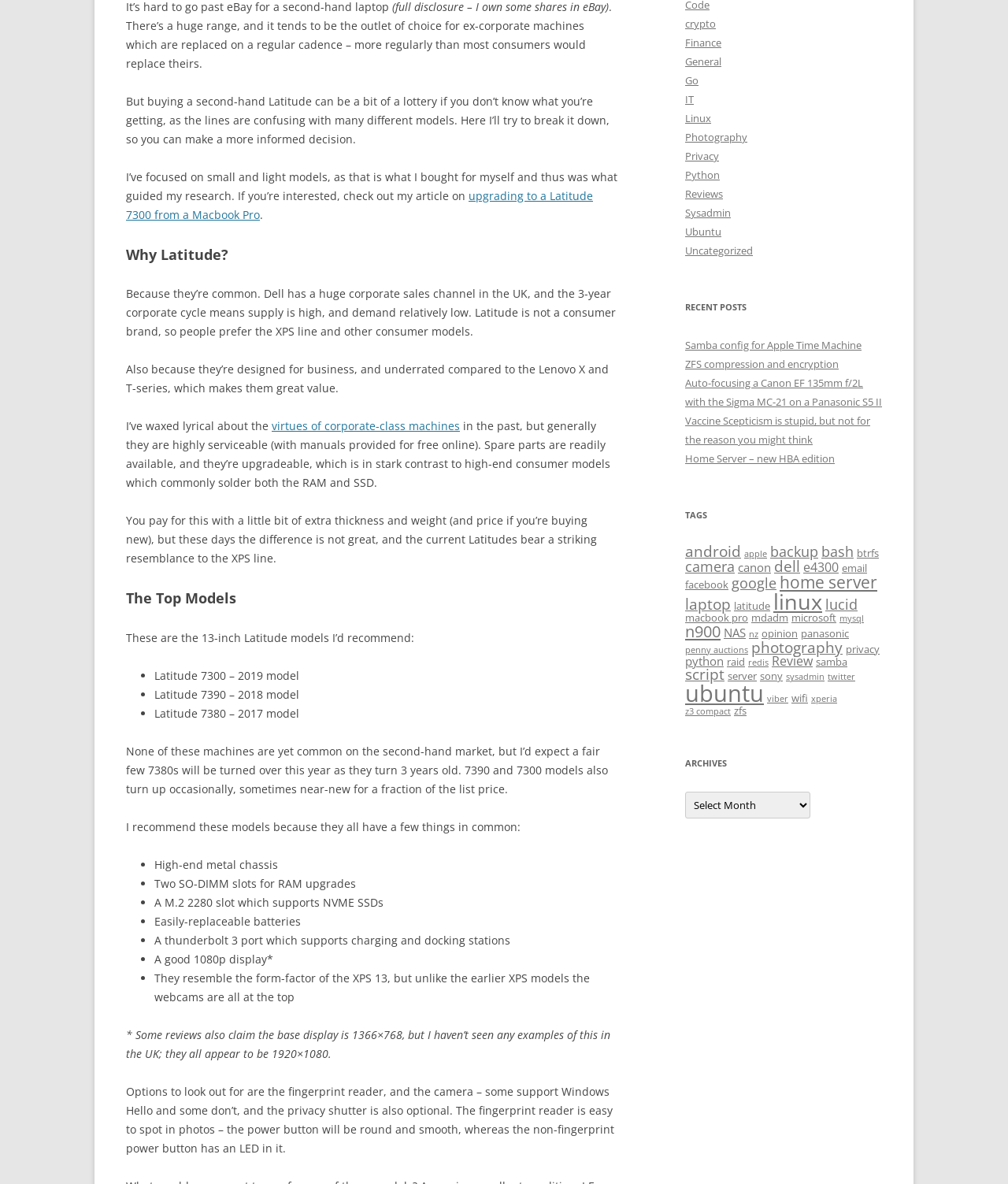Return the bounding box coordinates of the UI element that corresponds to this description: "laptop". The coordinates must be given as four float numbers in the range of 0 and 1, [left, top, right, bottom].

[0.68, 0.501, 0.725, 0.519]